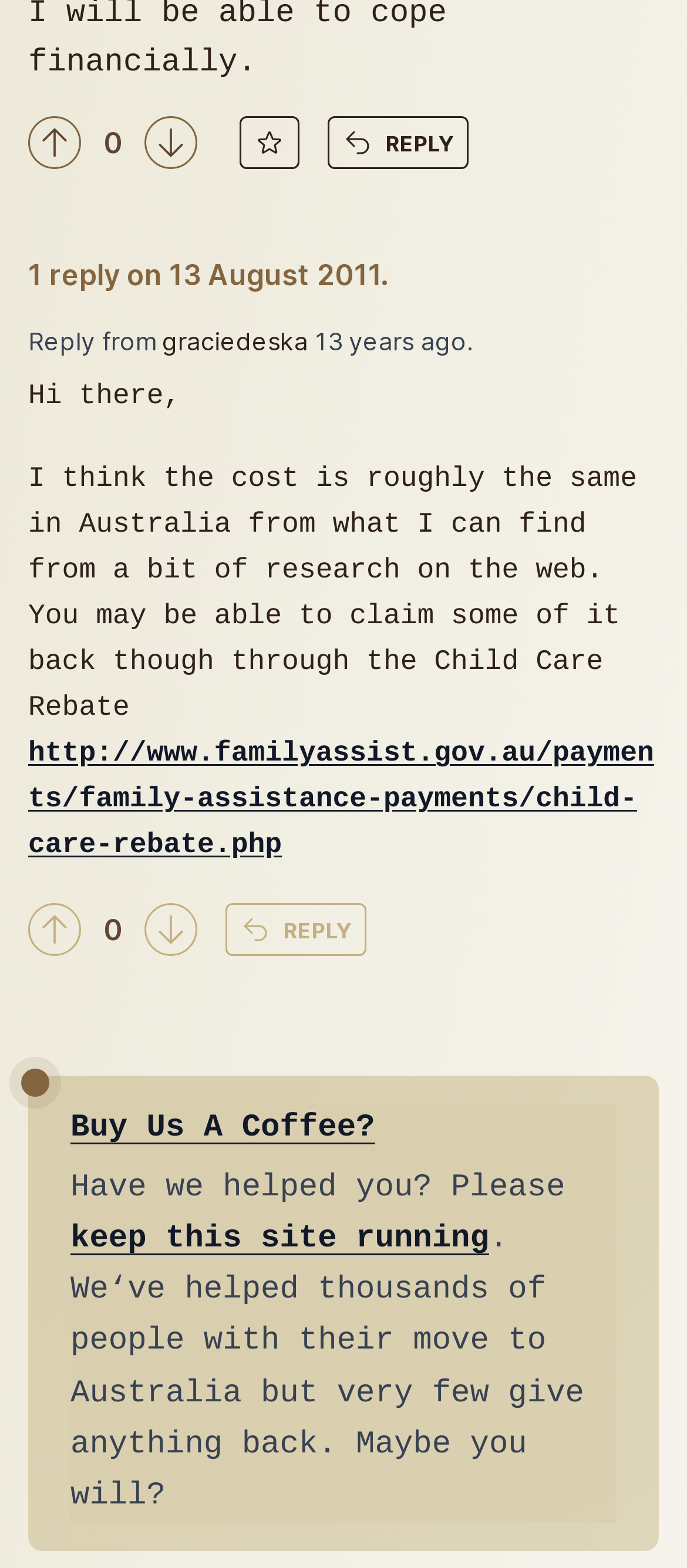Please identify the bounding box coordinates of the area that needs to be clicked to follow this instruction: "Click the button to reply to the post".

[0.328, 0.576, 0.533, 0.61]